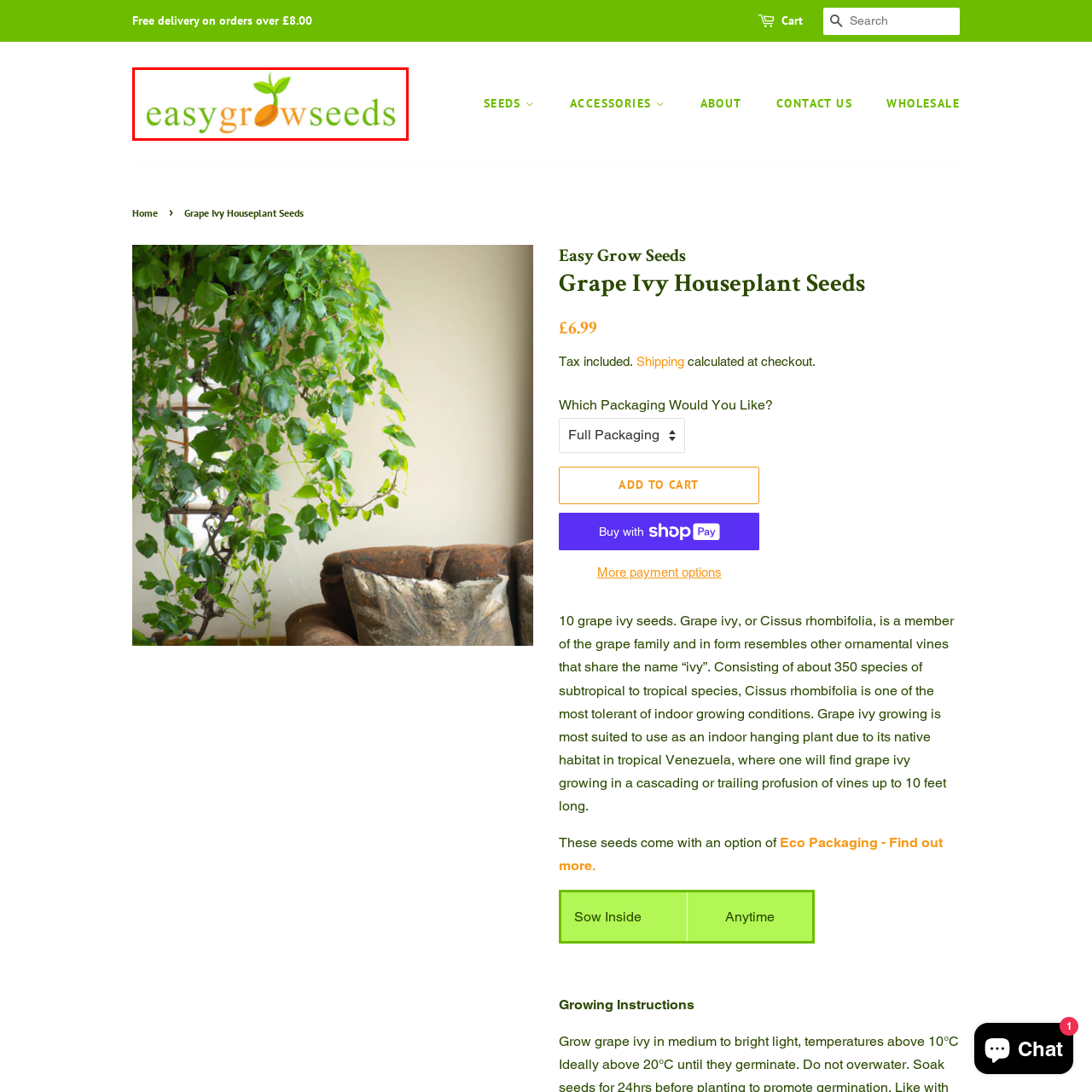What is the logo associated with?
Inspect the image enclosed by the red bounding box and elaborate on your answer with as much detail as possible based on the visual cues.

This logo is associated with the promotion of convenient and effective seed-growing solutions, appealing to both novice and experienced gardeners looking to cultivate plants effortlessly.